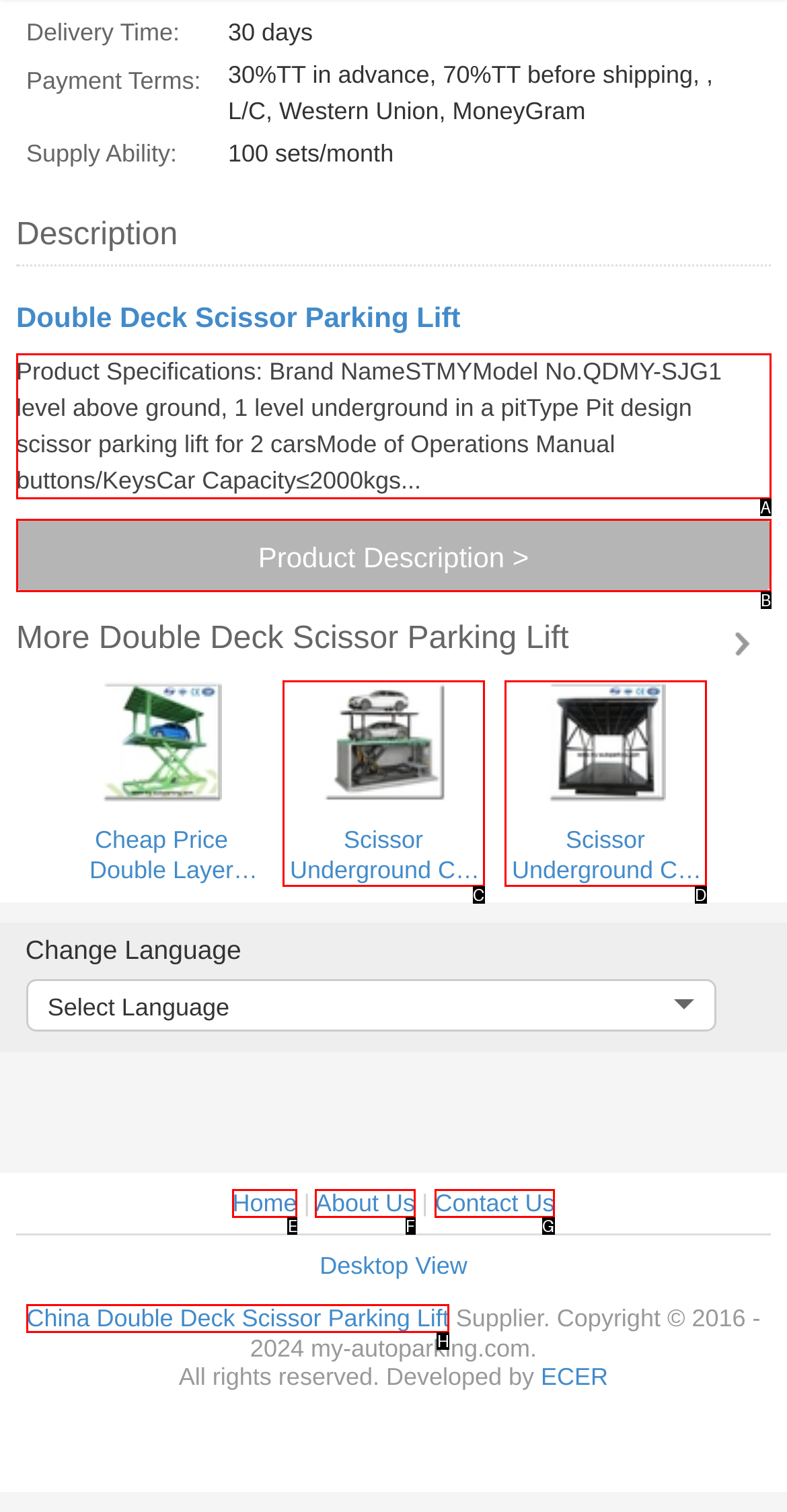Tell me the letter of the HTML element that best matches the description: Home from the provided options.

E